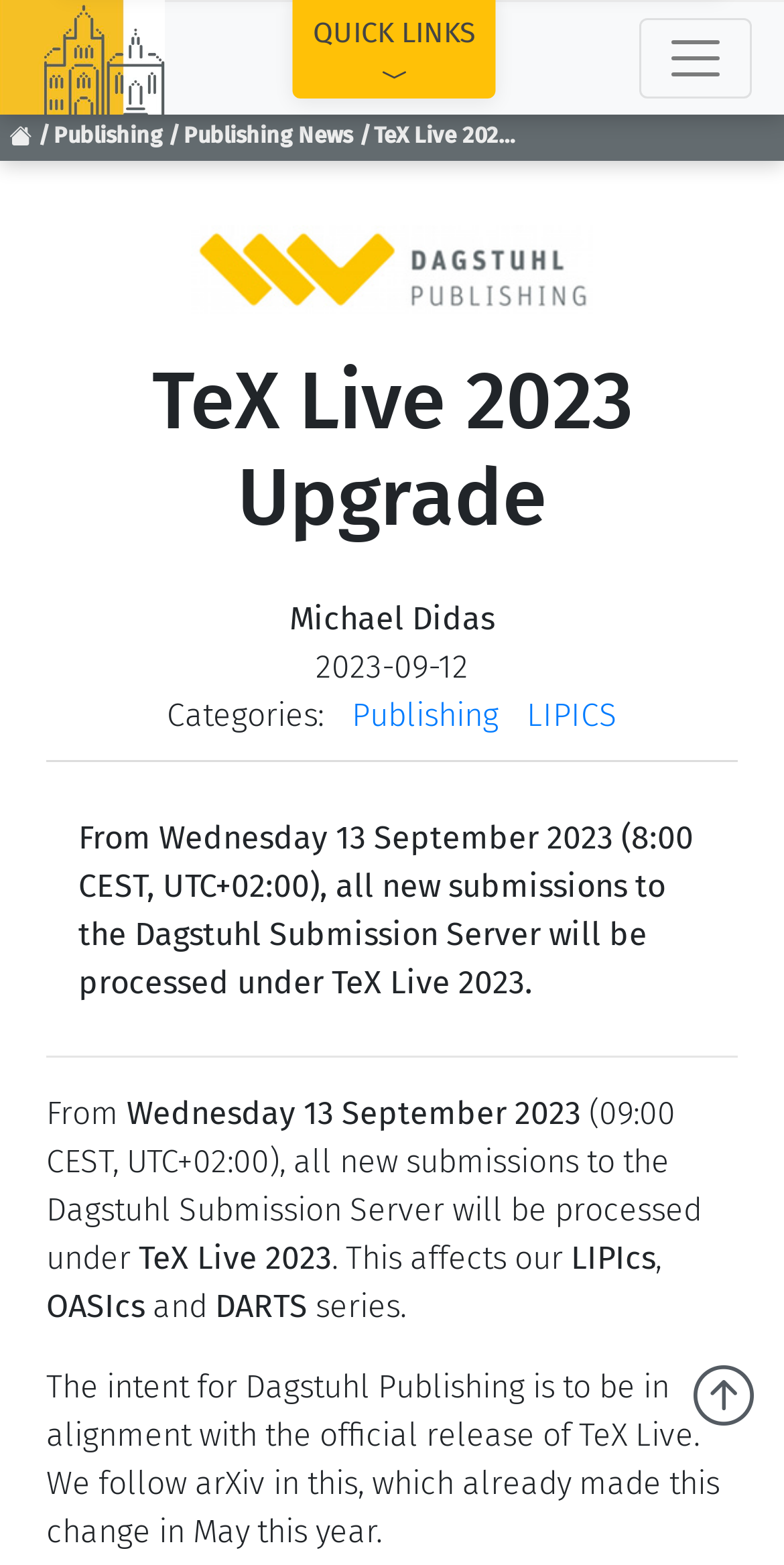Refer to the image and answer the question with as much detail as possible: What is the date of the article?

The date of the article is 2023-09-12, which is mentioned in the article metadata, specifically in the section that displays the article information, including the publication date.